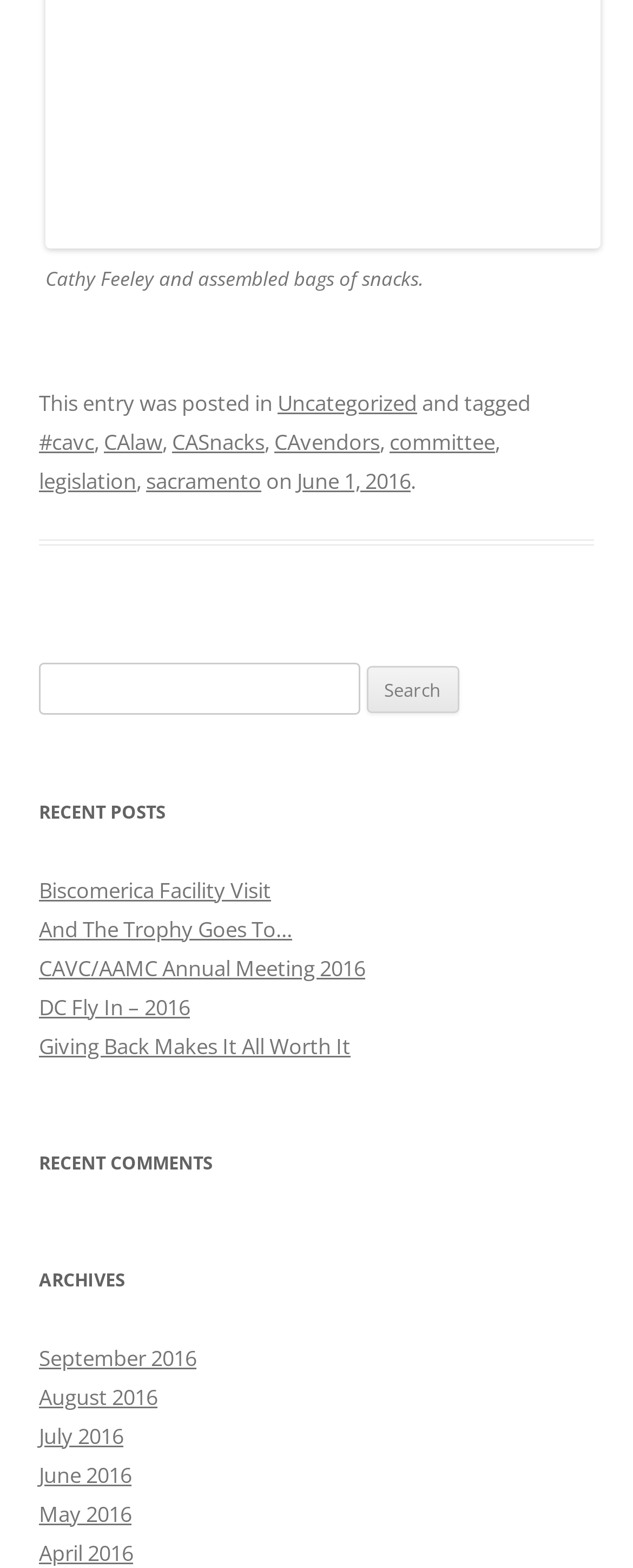Determine the bounding box coordinates of the clickable region to follow the instruction: "Search for something".

[0.062, 0.422, 0.938, 0.455]